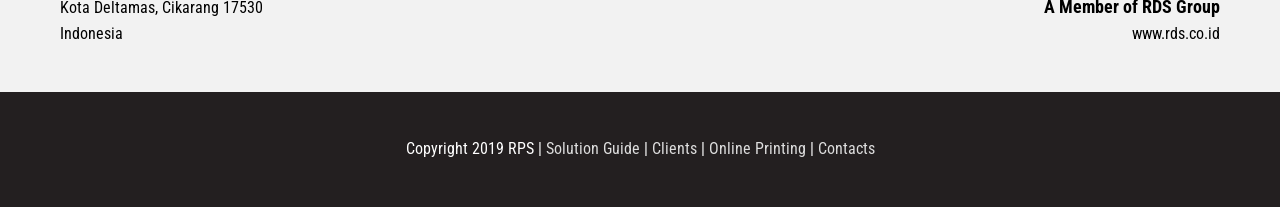Given the following UI element description: "Clients", find the bounding box coordinates in the webpage screenshot.

[0.509, 0.673, 0.547, 0.765]